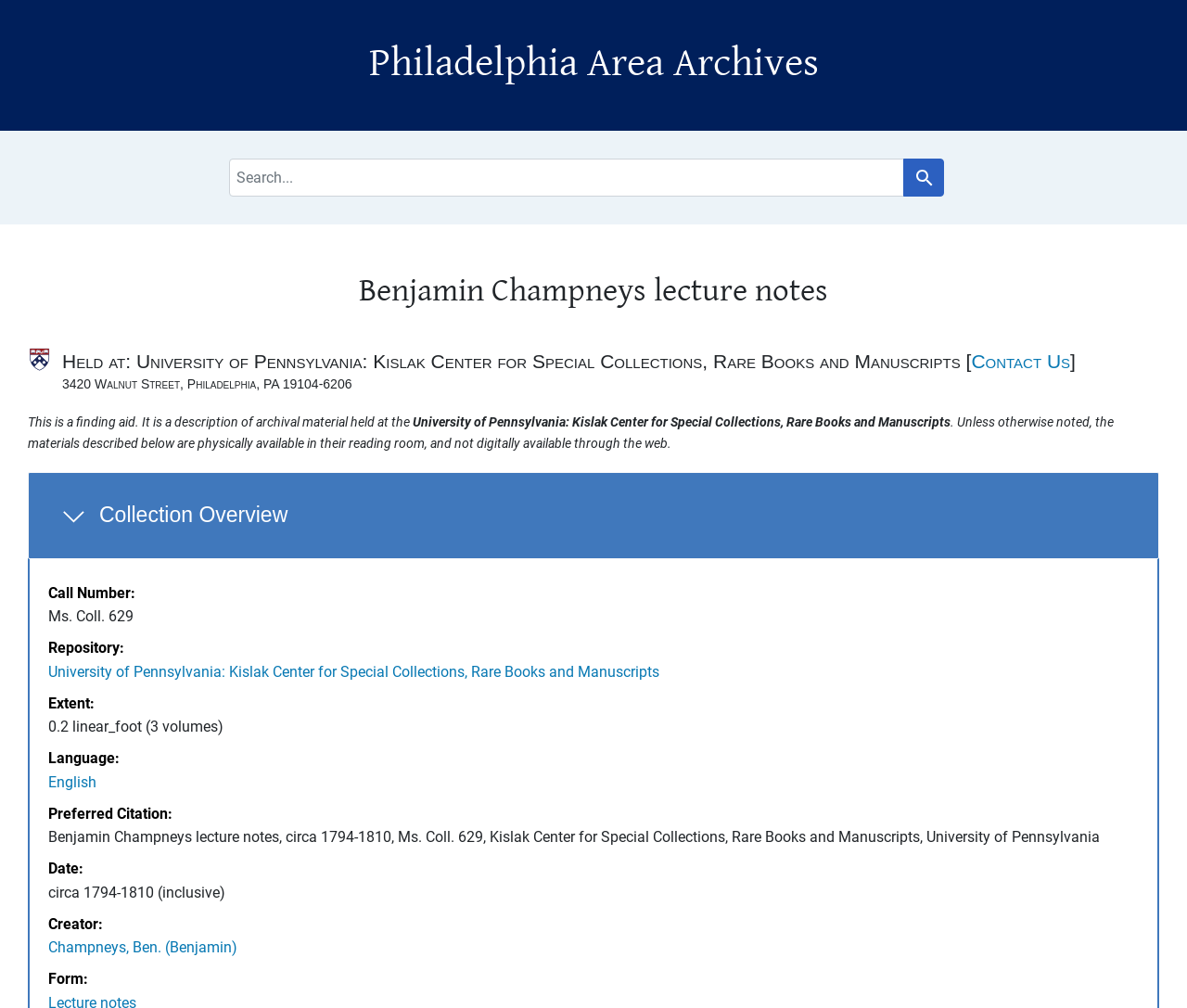What is the extent of the collection?
Based on the image content, provide your answer in one word or a short phrase.

0.2 linear_foot (3 volumes)